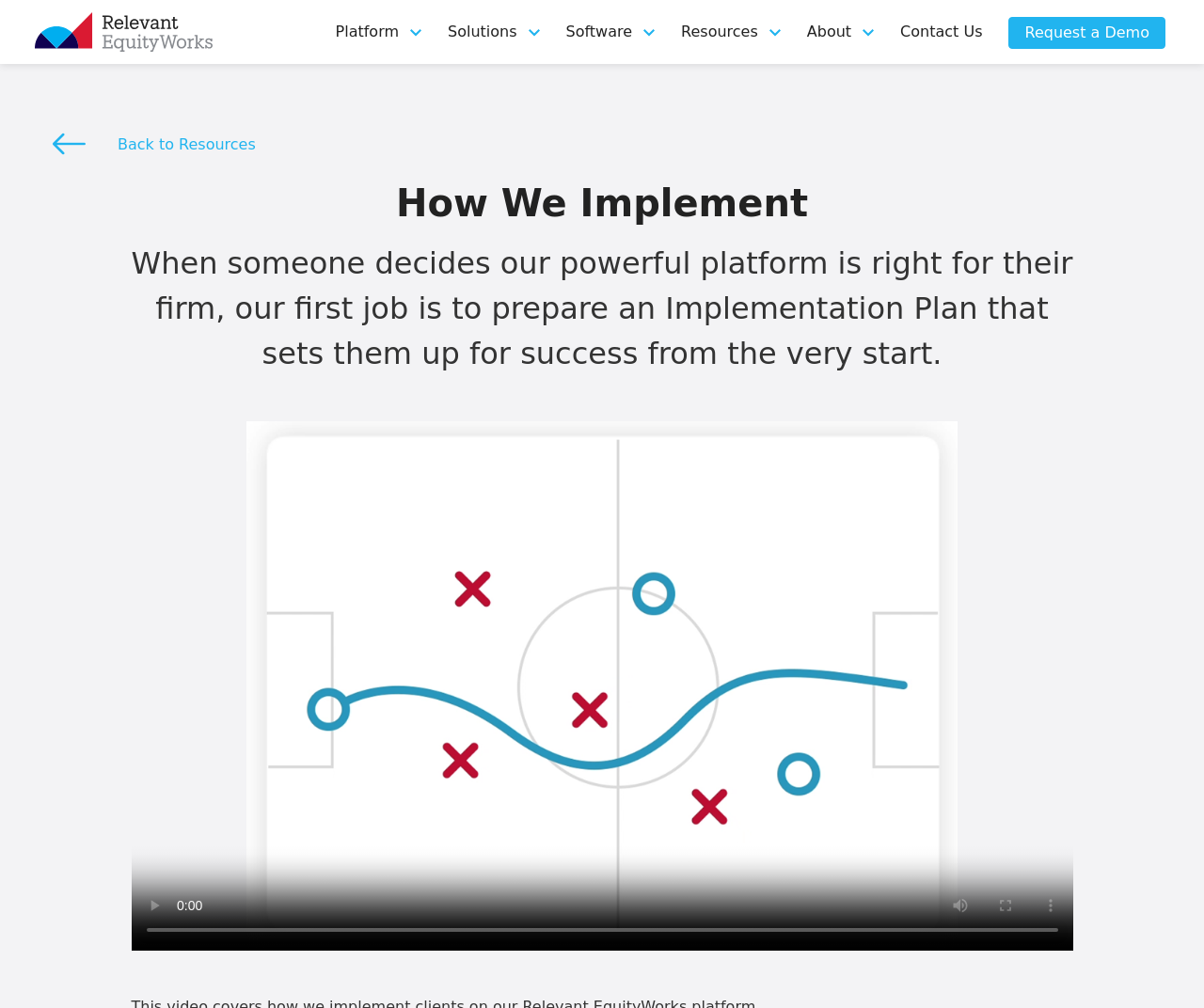What is the text above the video?
Please provide a single word or phrase as your answer based on the screenshot.

How We Implement